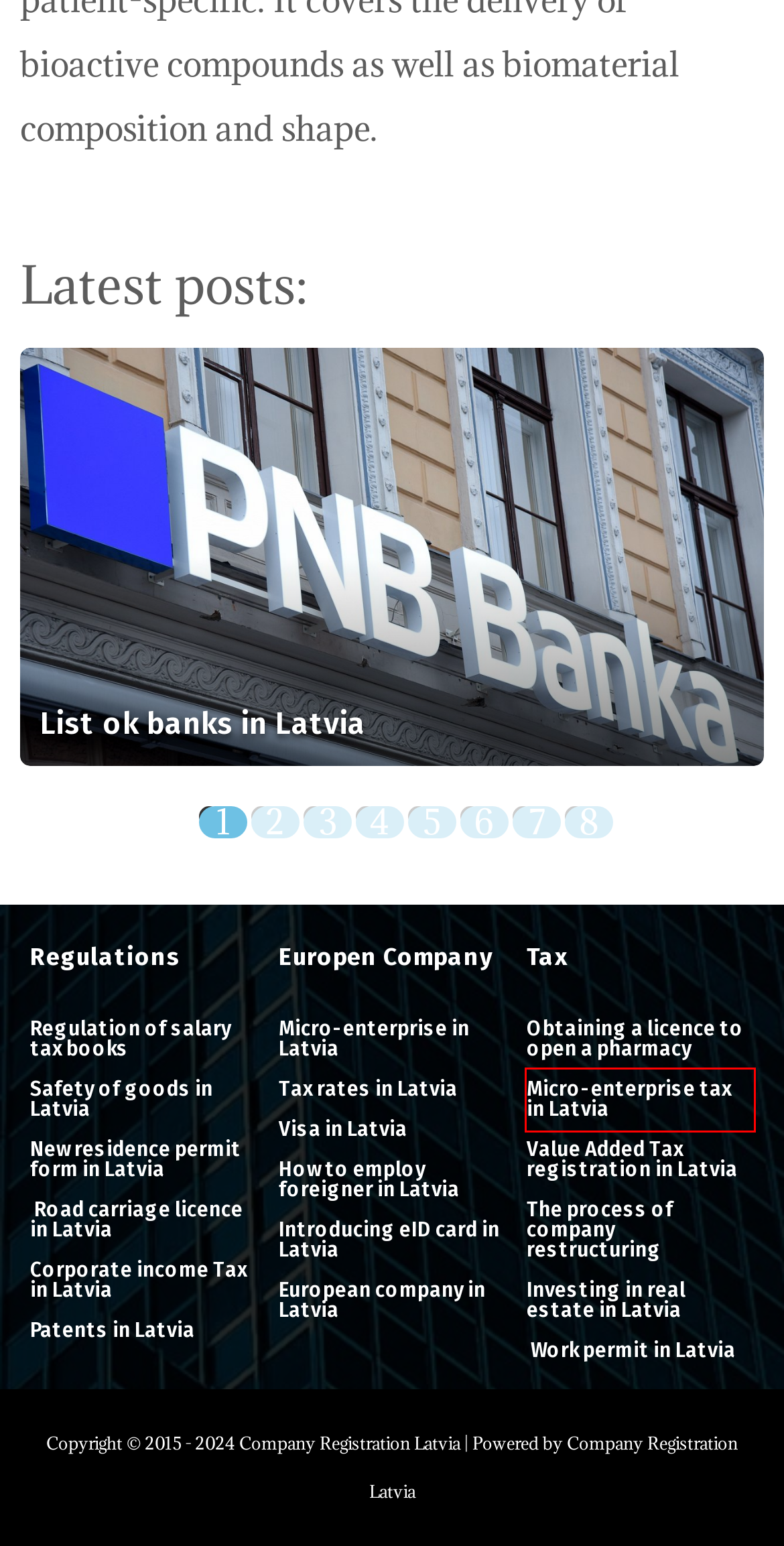Review the screenshot of a webpage that includes a red bounding box. Choose the most suitable webpage description that matches the new webpage after clicking the element within the red bounding box. Here are the candidates:
A. Obtaining a licence to open a pharmacy - Company Registration Latvia
B. Tax rates in Latvia - Company Registration Latvia
C. List ok banks in Latvia - Company Registration Latvia
D. Regulation of salary tax books - Company Registration Latvia
E. ﻿ Road carriage licence in Latvia - Company Registration Latvia
F. Micro-enterprise tax in Latvia - Company Registration Latvia
G. ﻿ Work permit in Latvia - Company Registration Latvia
H. Introducing eID card in Latvia - Company Registration Latvia

F